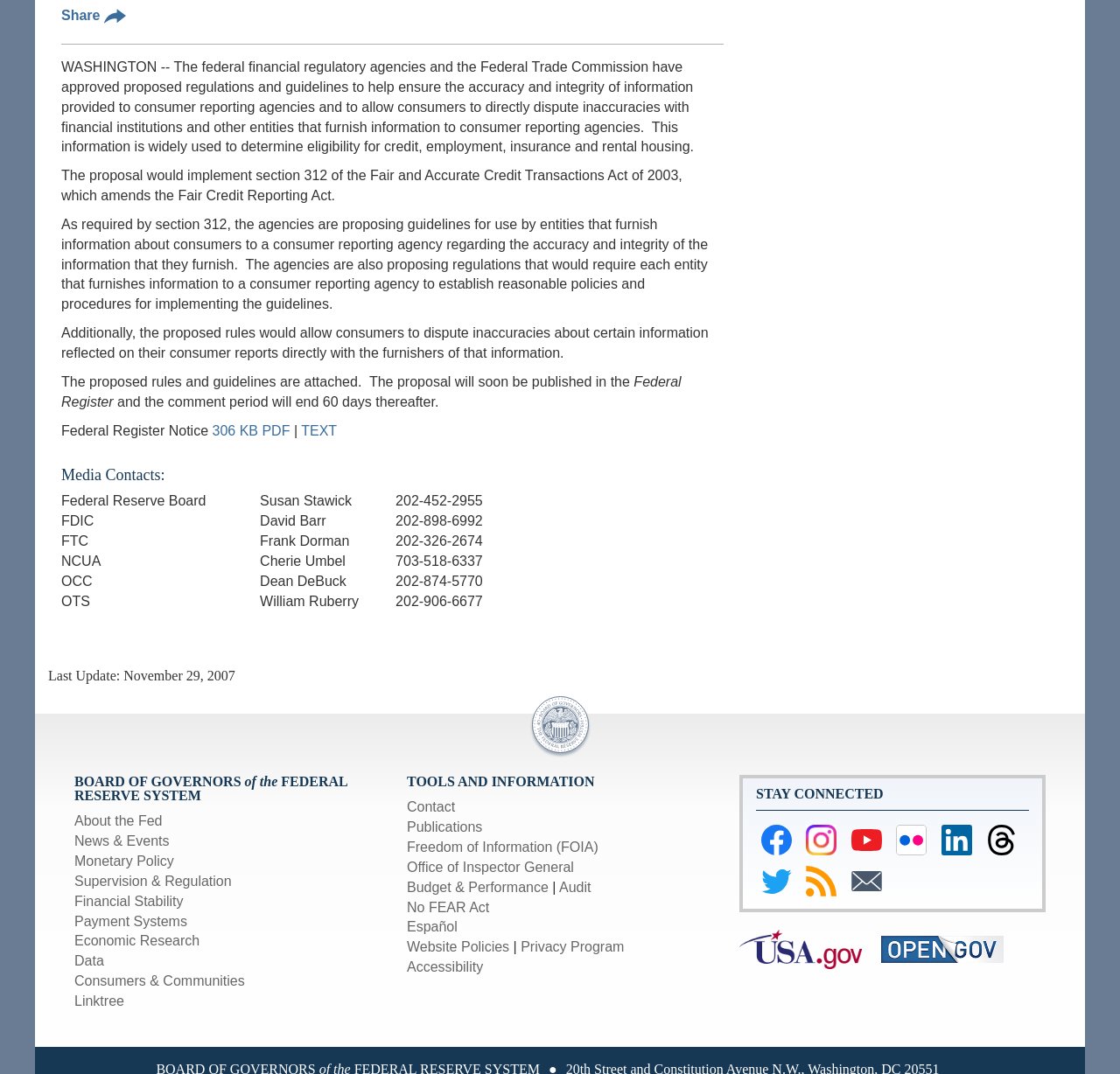Determine the bounding box for the UI element as described: "Subscribe to RSS". The coordinates should be represented as four float numbers between 0 and 1, formatted as [left, top, right, bottom].

[0.72, 0.806, 0.747, 0.835]